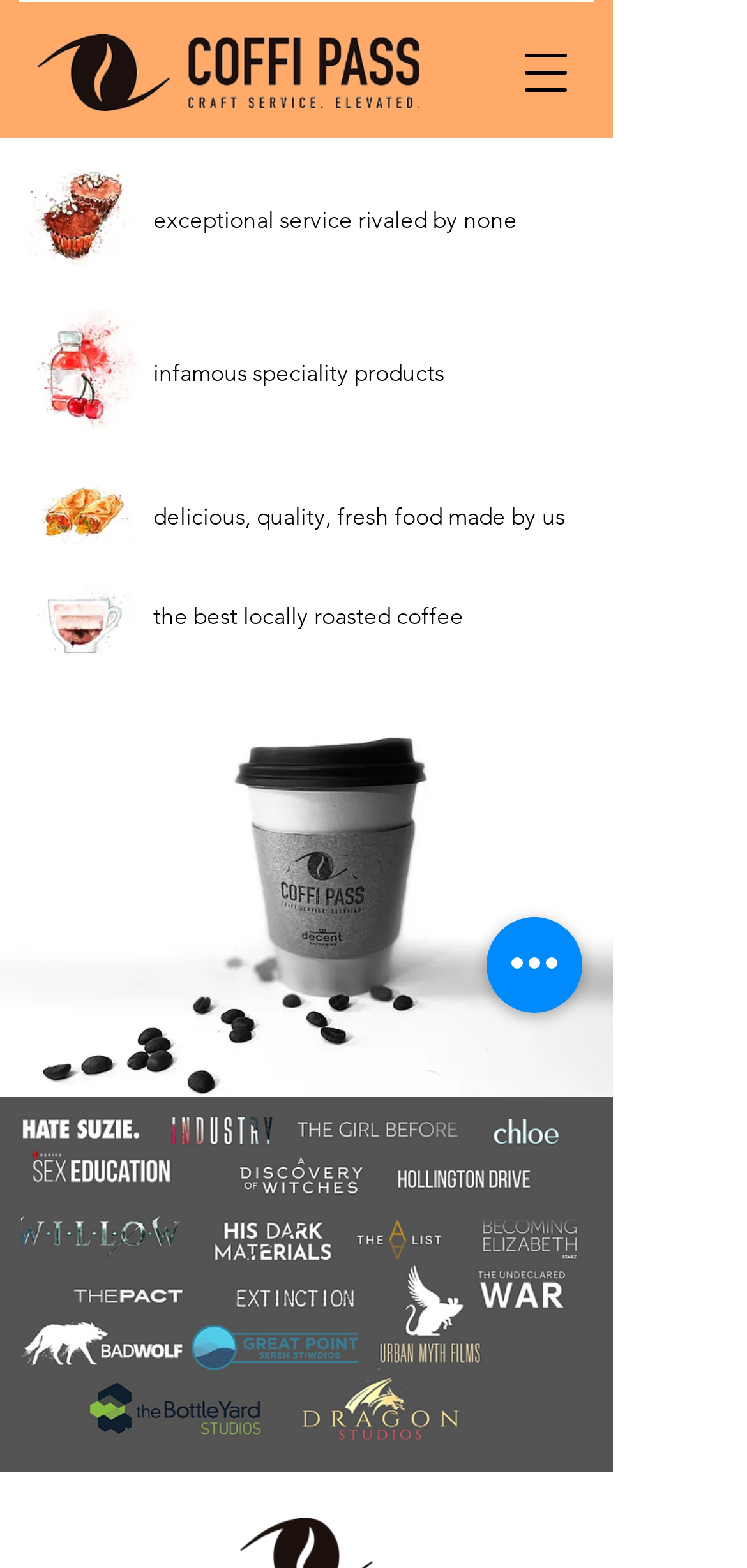Can you determine the main header of this webpage?

Location. Location. Location
Coffi Pass covers both studios and locations with ease. With a queueless options available through our app